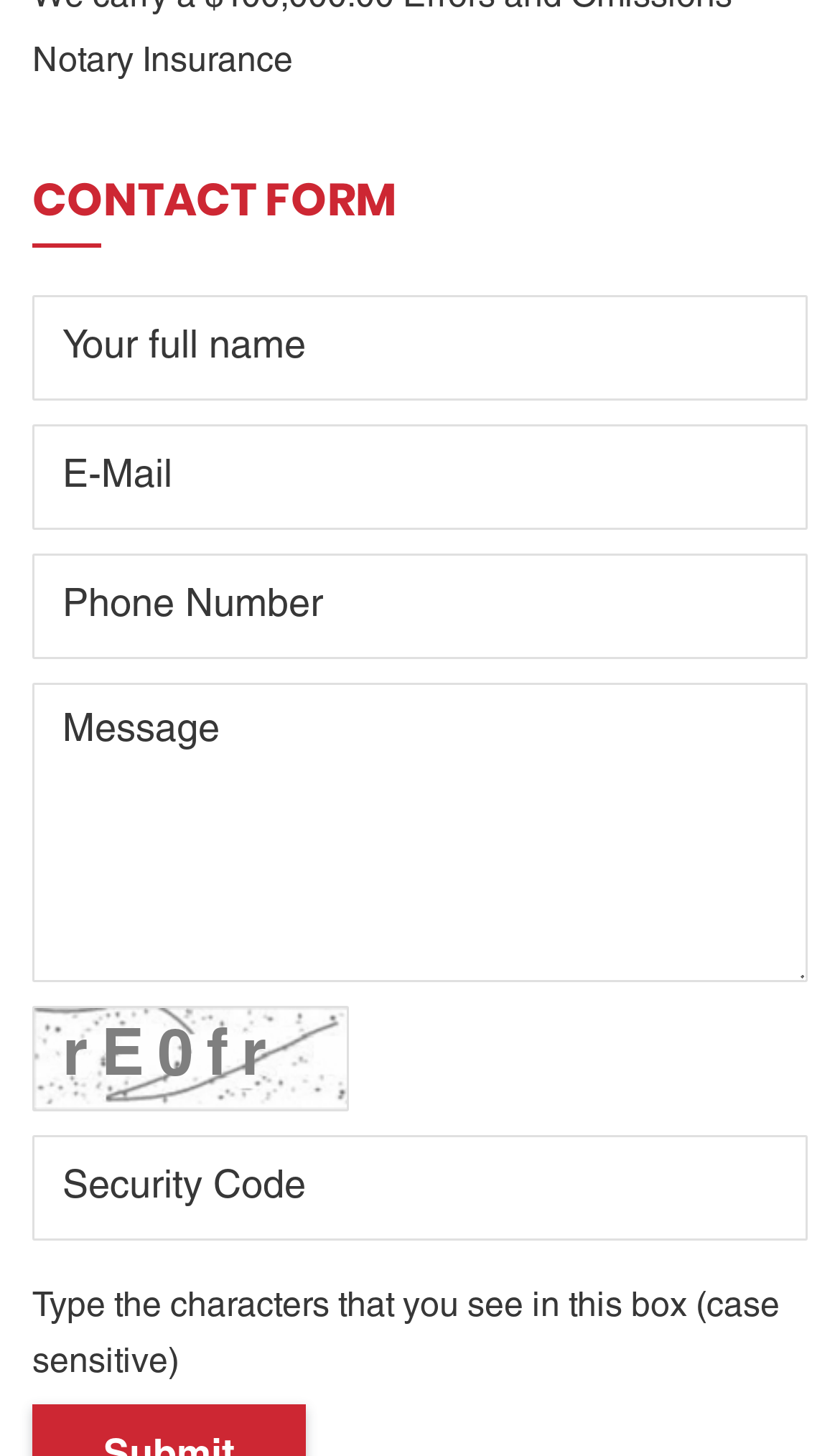Given the webpage screenshot and the description, determine the bounding box coordinates (top-left x, top-left y, bottom-right x, bottom-right y) that define the location of the UI element matching this description: name="phonenumber" placeholder="Phone Number"

[0.038, 0.381, 0.962, 0.453]